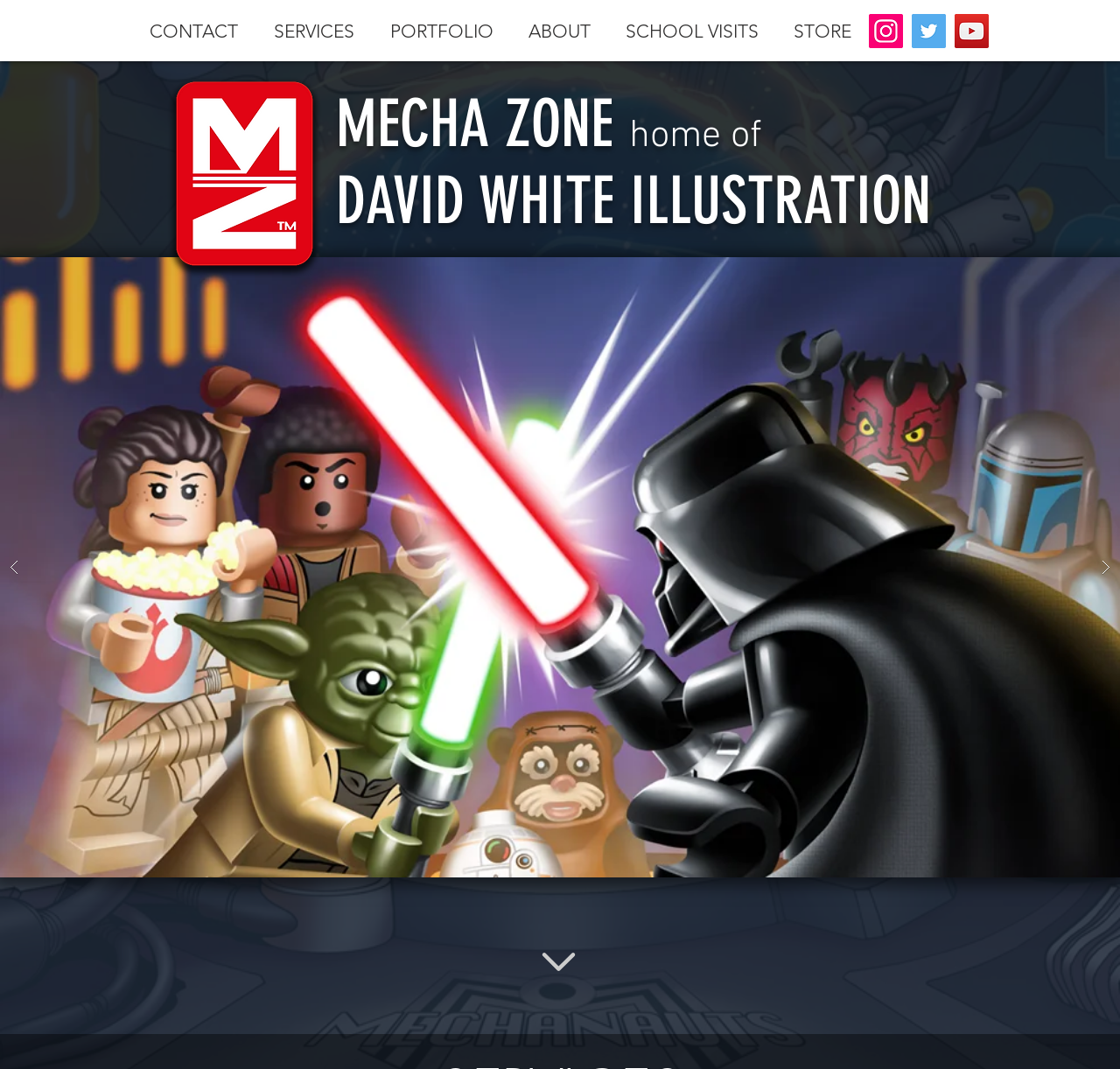Identify the bounding box coordinates of the clickable region necessary to fulfill the following instruction: "Open the STORE". The bounding box coordinates should be four float numbers between 0 and 1, i.e., [left, top, right, bottom].

[0.705, 0.007, 0.764, 0.052]